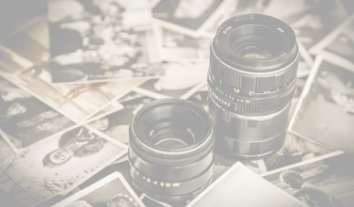How many camera lenses are present in the image?
Refer to the image and provide a one-word or short phrase answer.

Two